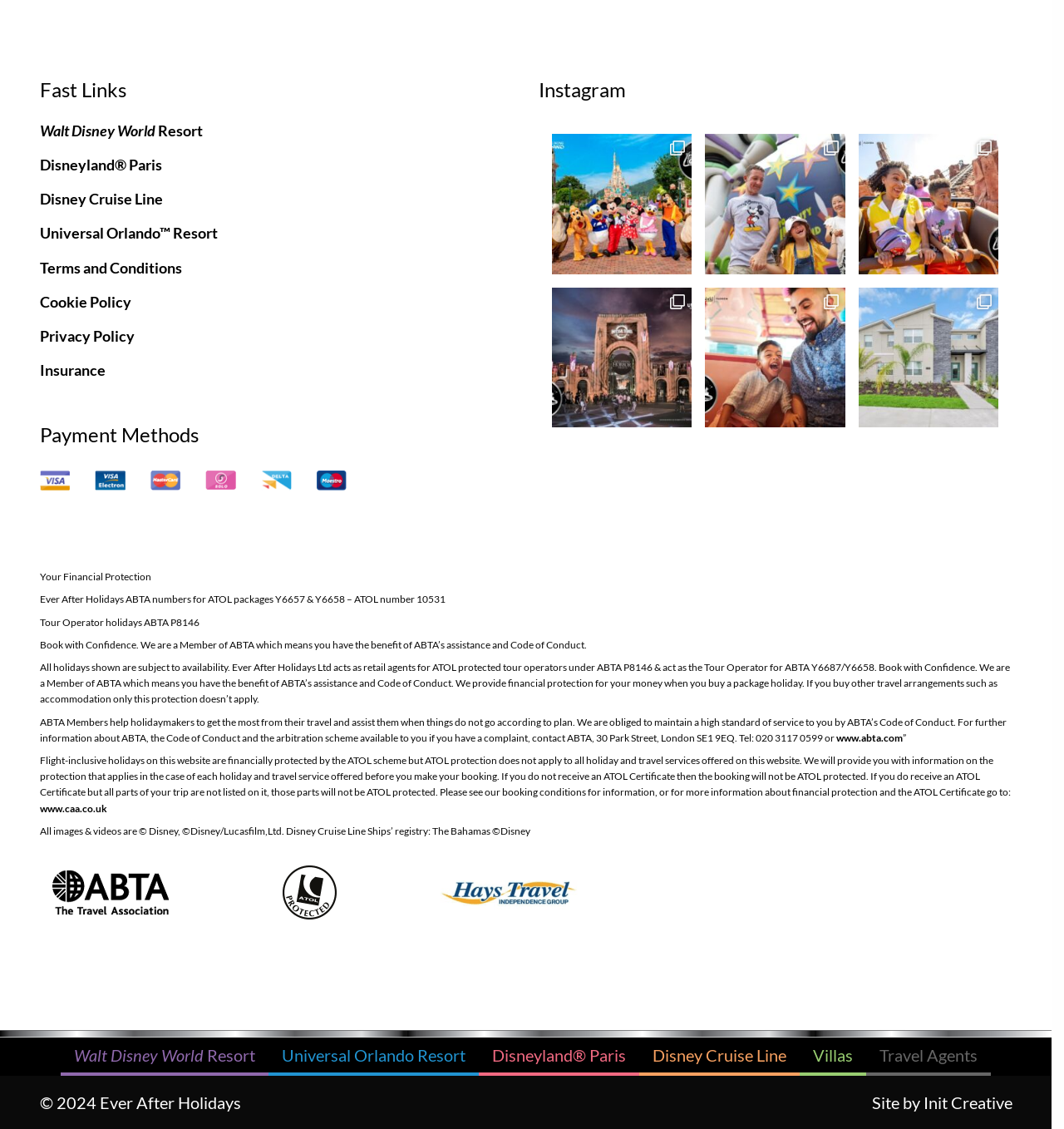What is the name of the travel company?
Analyze the image and deliver a detailed answer to the question.

The name of the travel company can be found in the text 'Your Financial Protection' and 'Ever After Holidays ABTA numbers for ATOL packages Y6657 & Y6658 – ATOL number 10531' which indicates that the company is Ever After Holidays.